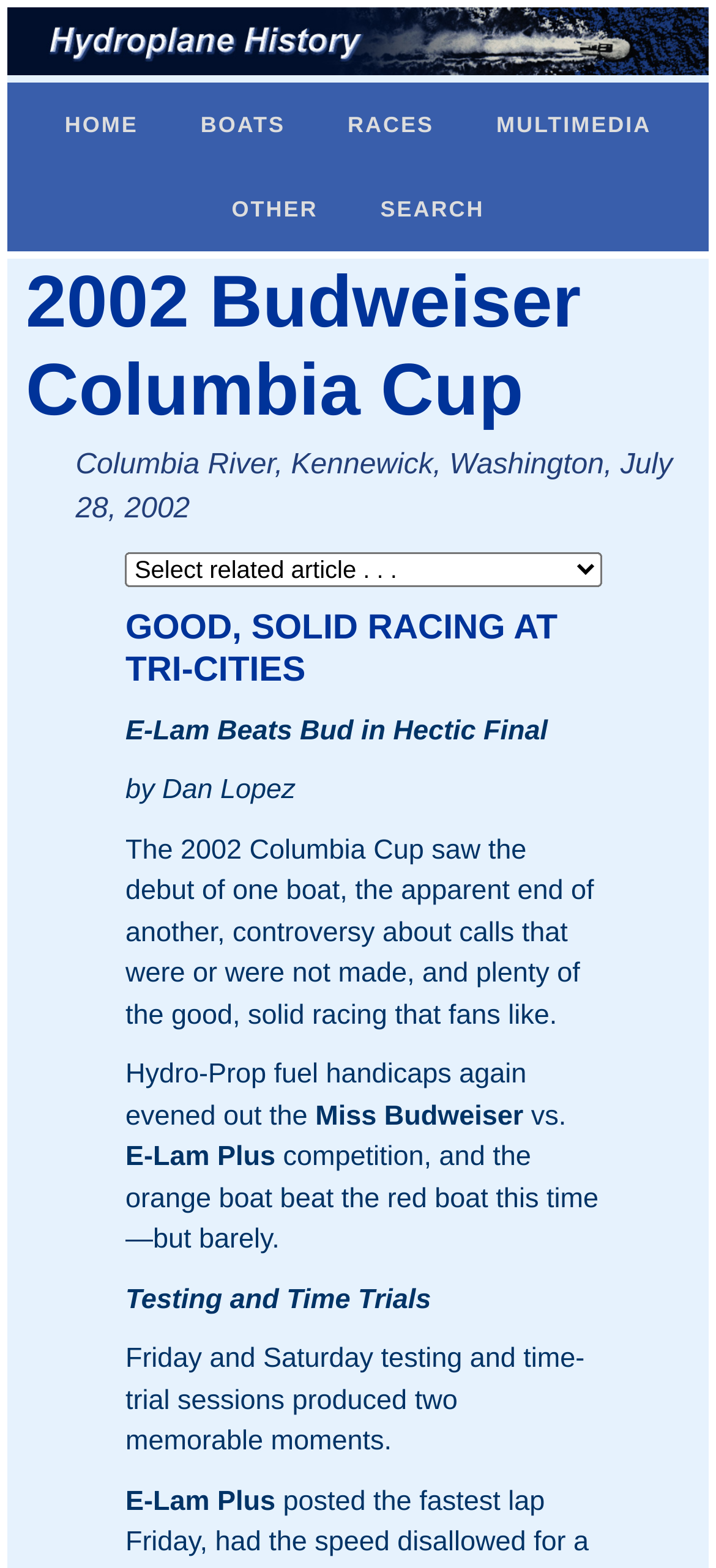What is the name of the boat that beat Miss Budweiser?
Please give a well-detailed answer to the question.

I found the answer by looking at the StaticText elements that describe the competition between Miss Budweiser and E-Lam Plus, and it is mentioned that E-Lam Plus beat Miss Budweiser.